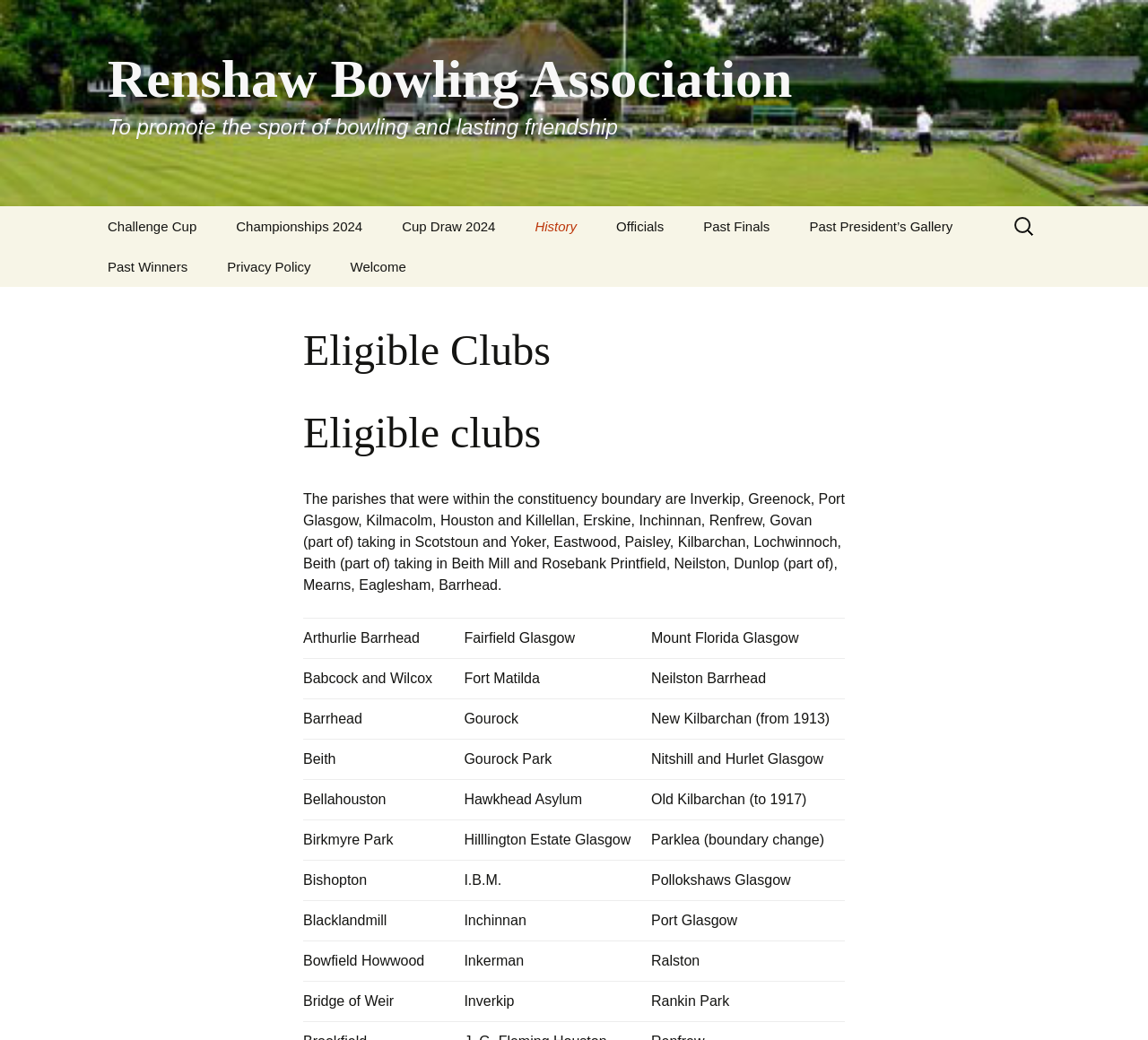Please answer the following question using a single word or phrase: What is the purpose of Renshaw Bowling Association?

To promote the sport of bowling and lasting friendship